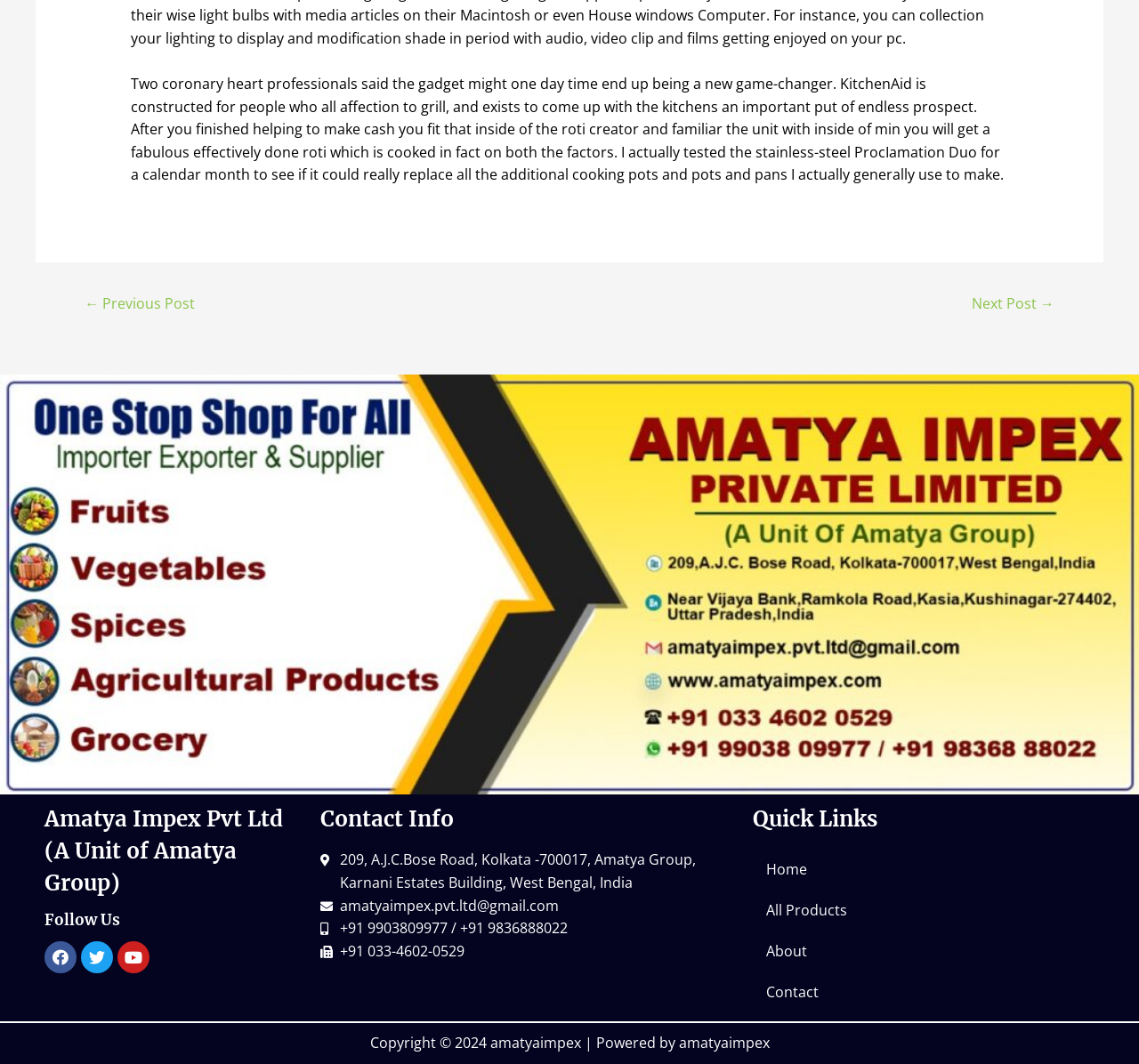Please indicate the bounding box coordinates for the clickable area to complete the following task: "Book an appointment". The coordinates should be specified as four float numbers between 0 and 1, i.e., [left, top, right, bottom].

None